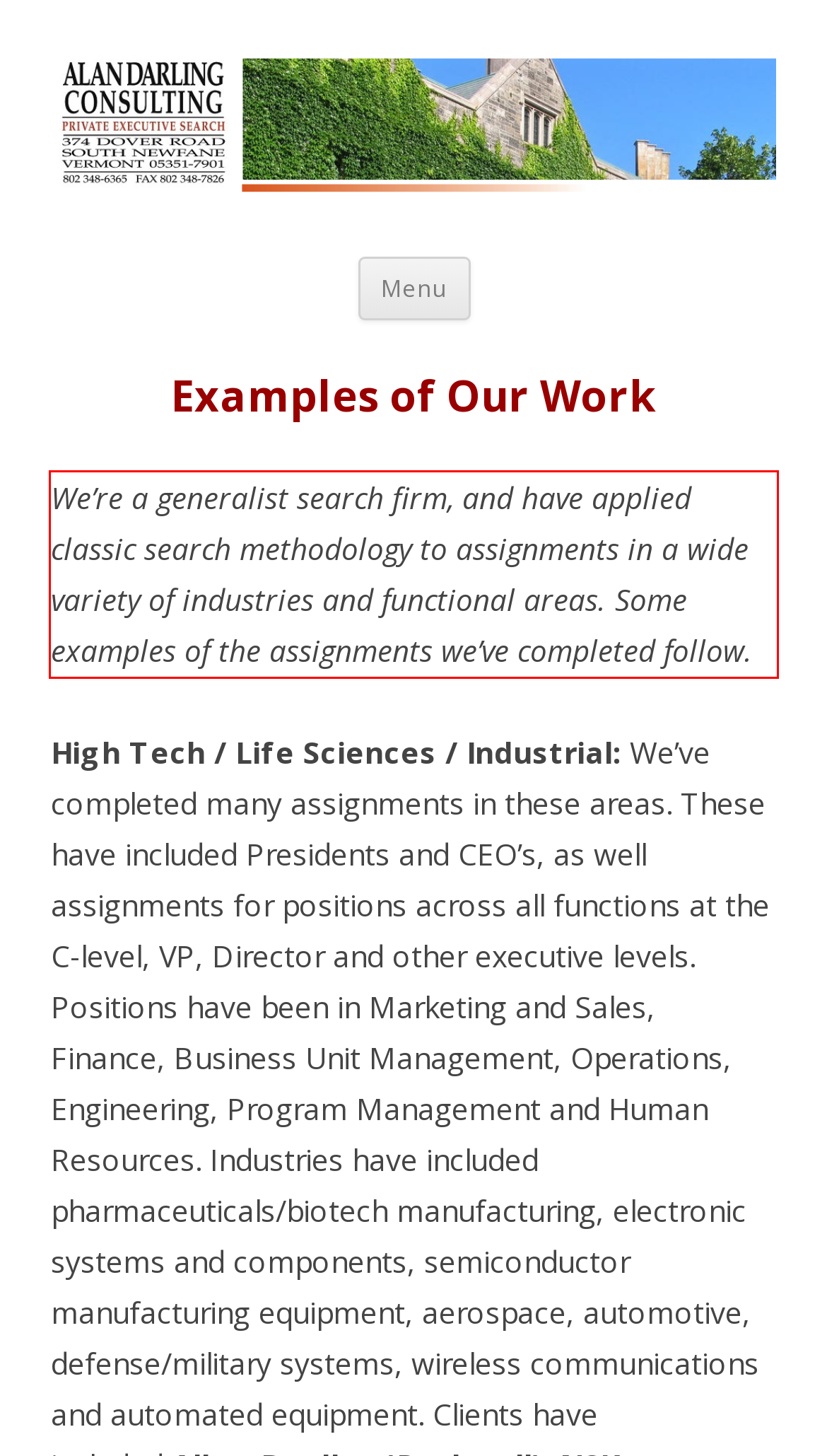Identify the text within the red bounding box on the webpage screenshot and generate the extracted text content.

We’re a generalist search firm, and have applied classic search methodology to assignments in a wide variety of industries and functional areas. Some examples of the assignments we’ve completed follow.